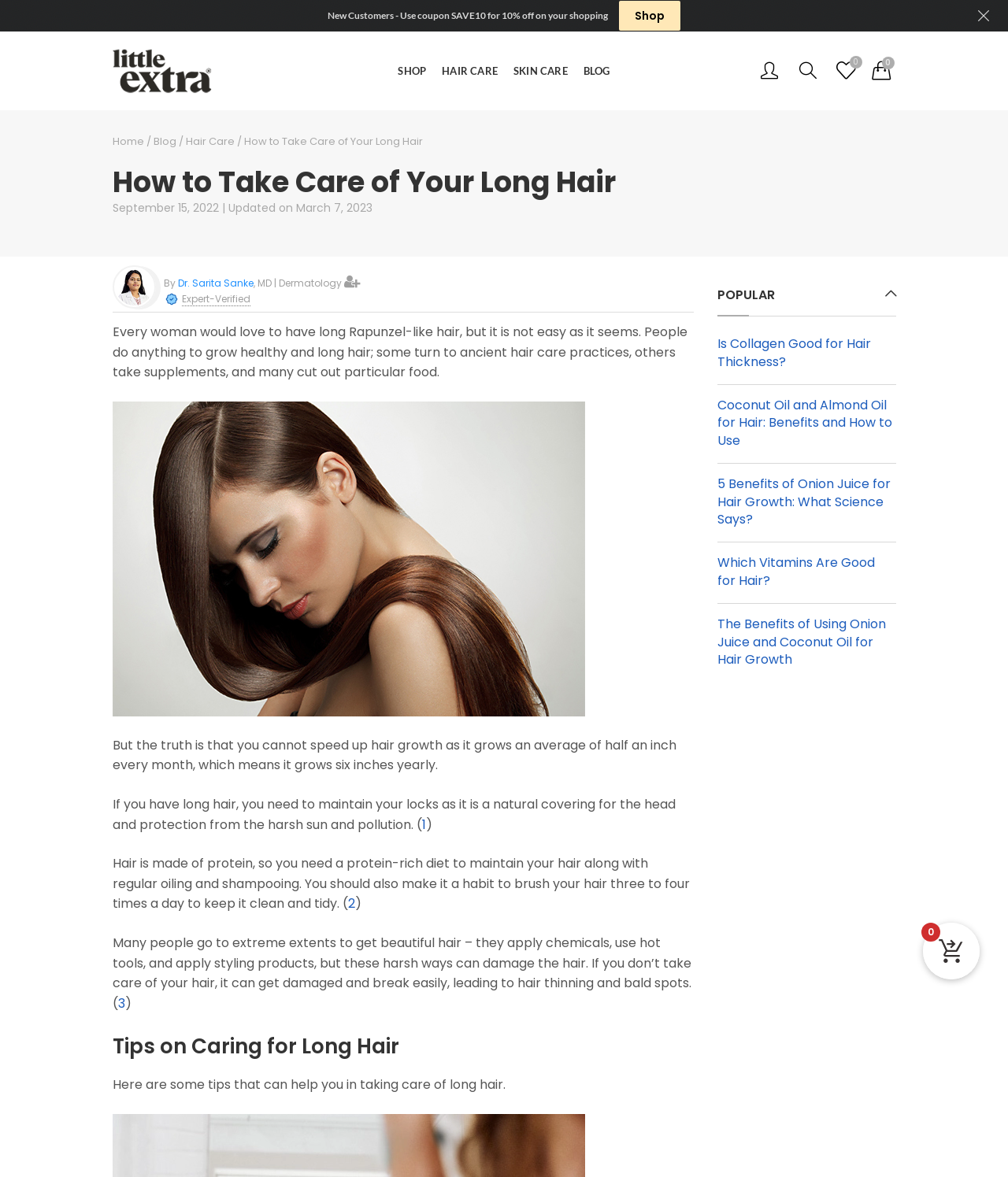Identify and provide the title of the webpage.

How to Take Care of Your Long Hair